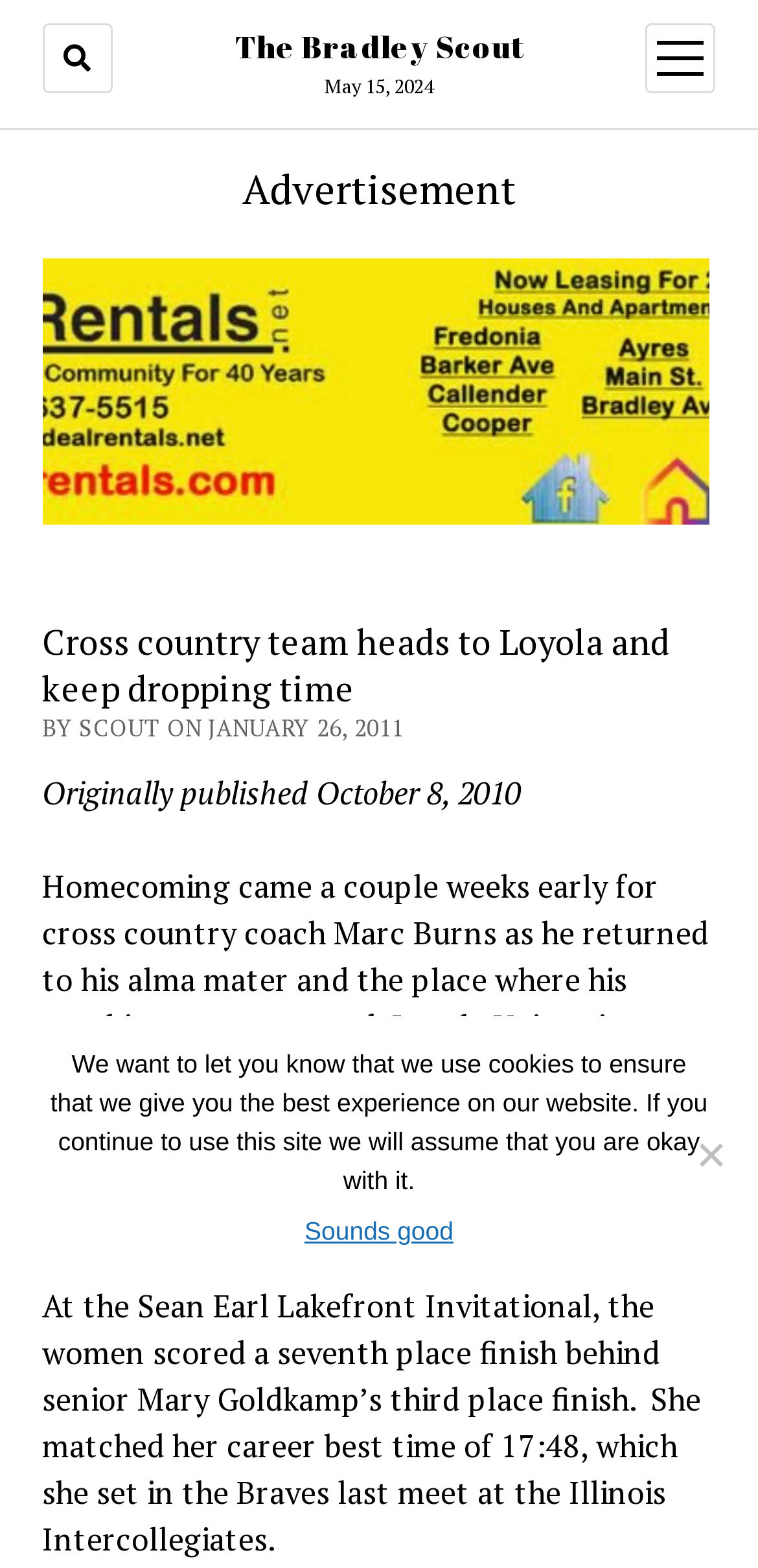Determine the bounding box coordinates of the UI element described below. Use the format (top-left x, top-left y, bottom-right x, bottom-right y) with floating point numbers between 0 and 1: alt="IMG_2153.jpg"

[0.056, 0.313, 0.937, 0.34]